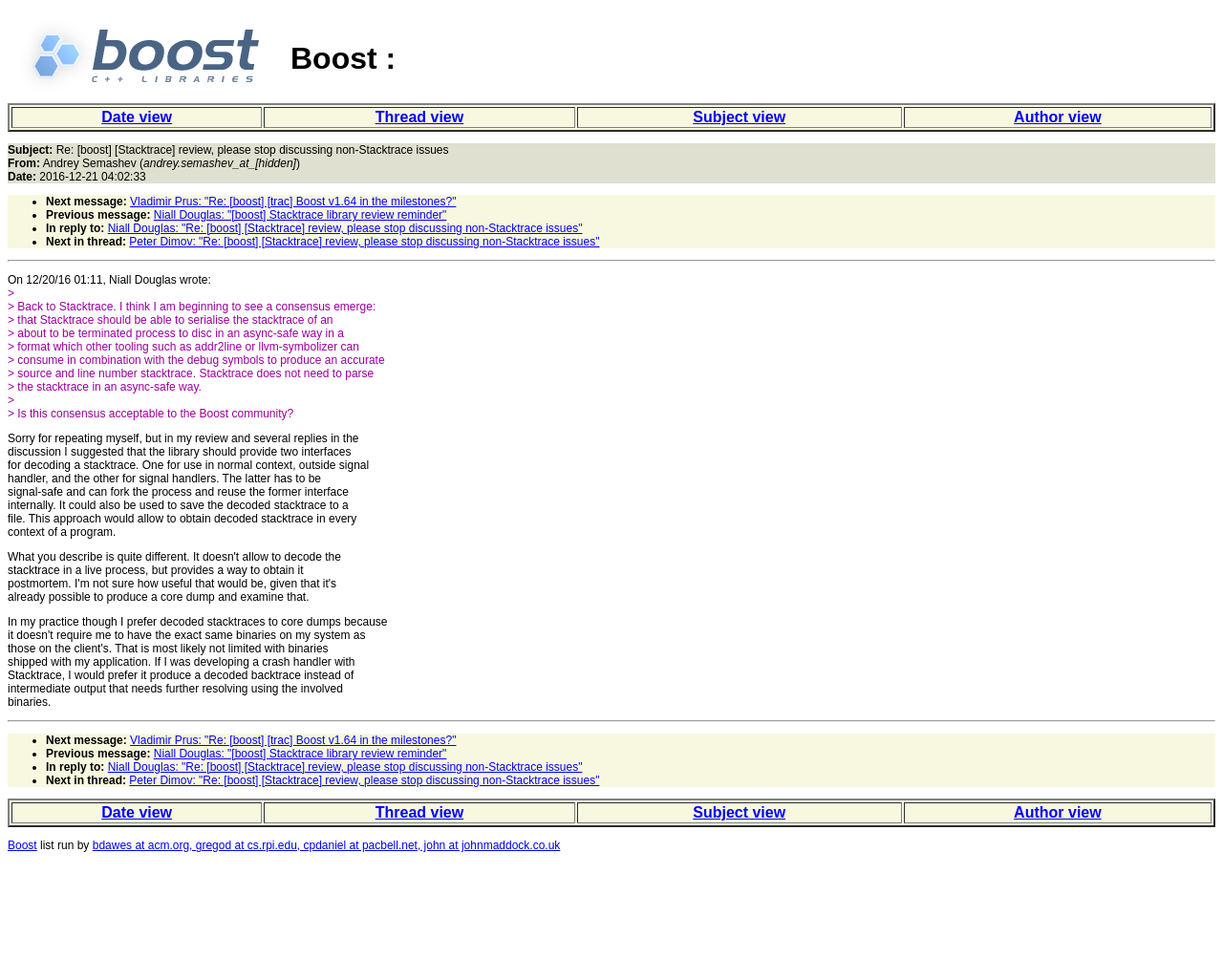Determine the bounding box coordinates of the UI element described by: "Date view".

[0.083, 0.821, 0.141, 0.837]